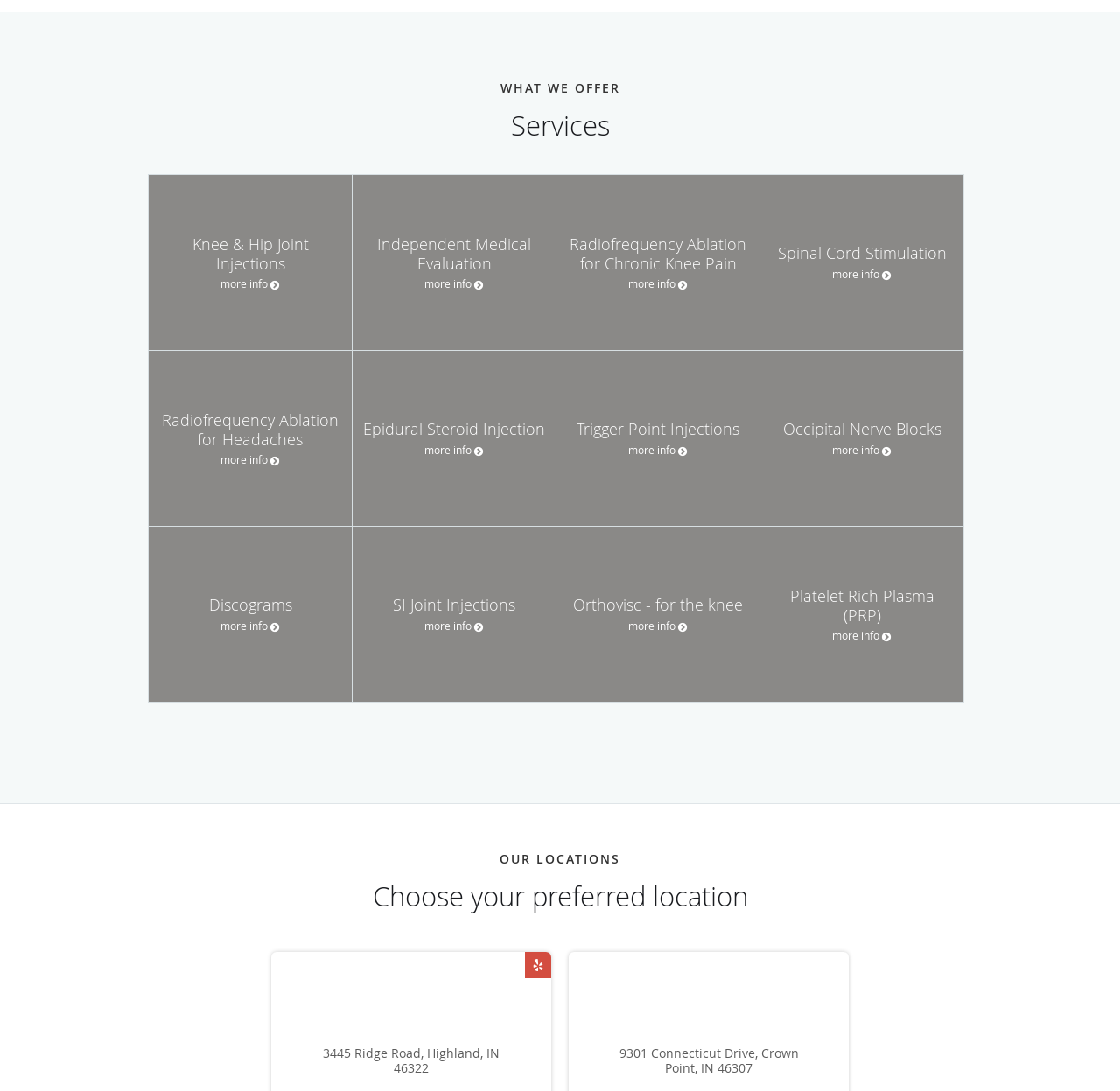How many locations are available?
Refer to the image and give a detailed answer to the question.

The webpage lists two locations: 3445 Ridge Road, Highland, IN 46322, and 9301 Connecticut Drive, Crown Point, IN 46307. These locations are listed under the 'OUR LOCATIONS' section.